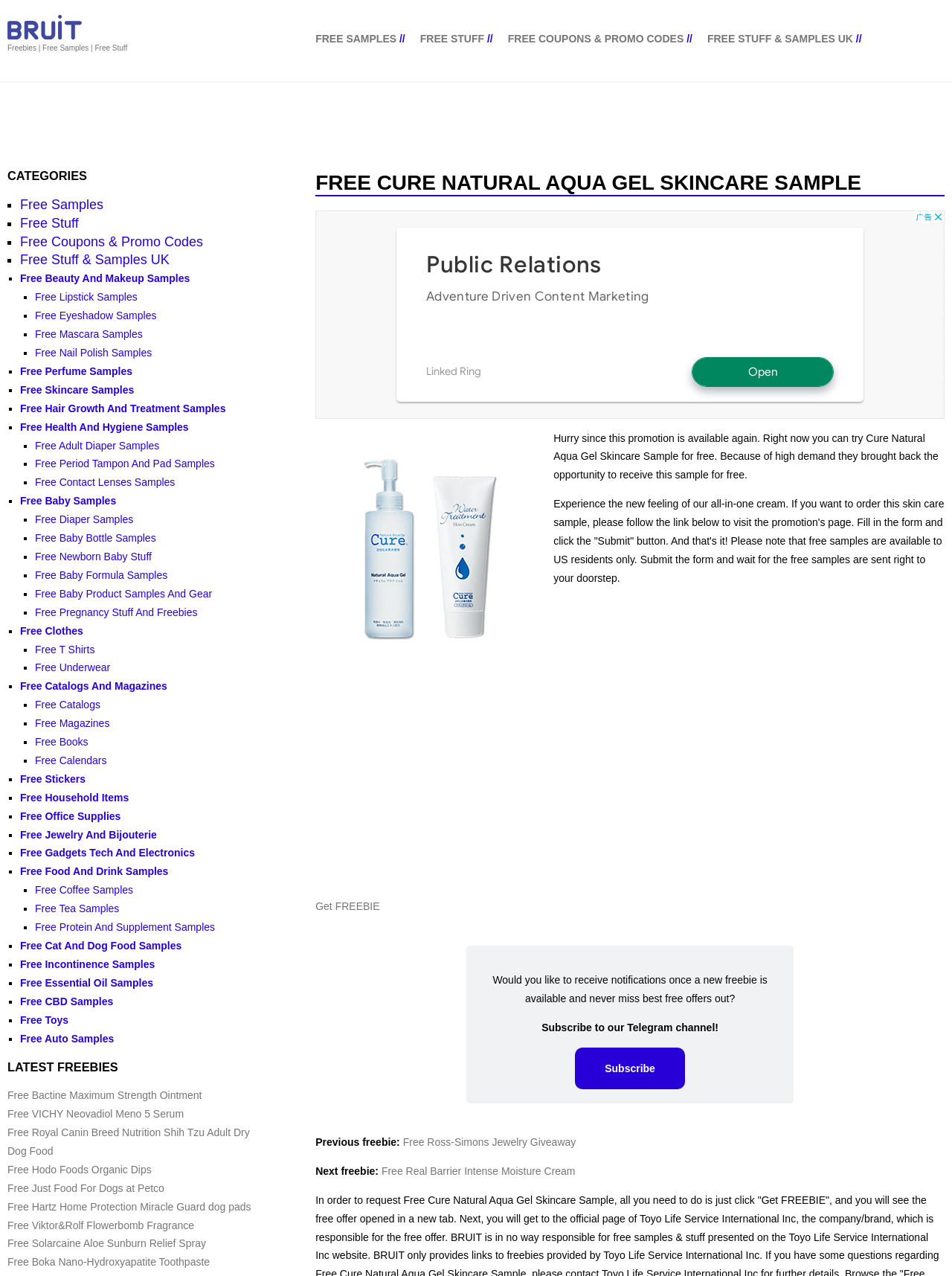Identify and provide the main heading of the webpage.

FREE CURE NATURAL AQUA GEL SKINCARE SAMPLE